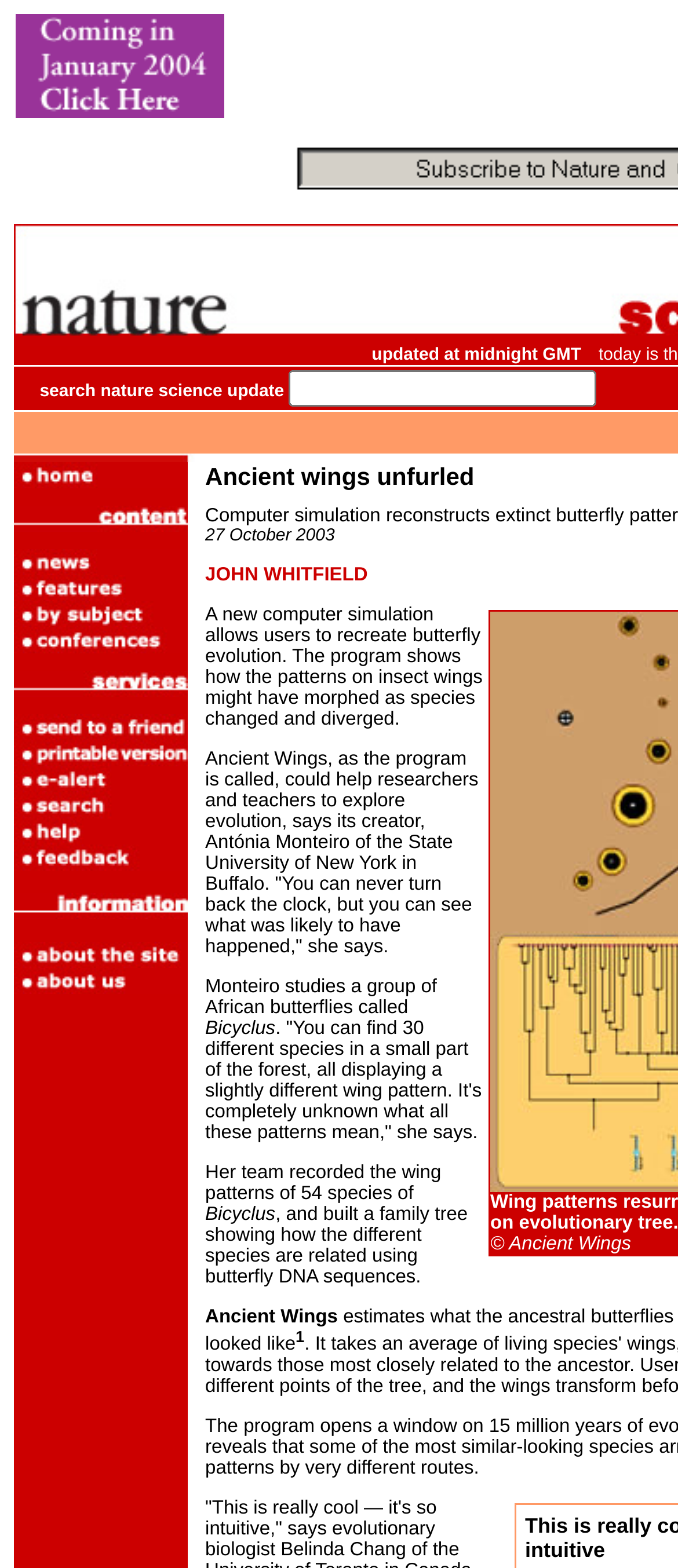Determine the bounding box coordinates of the UI element that matches the following description: "1". The coordinates should be four float numbers between 0 and 1 in the format [left, top, right, bottom].

[0.436, 0.851, 0.449, 0.864]